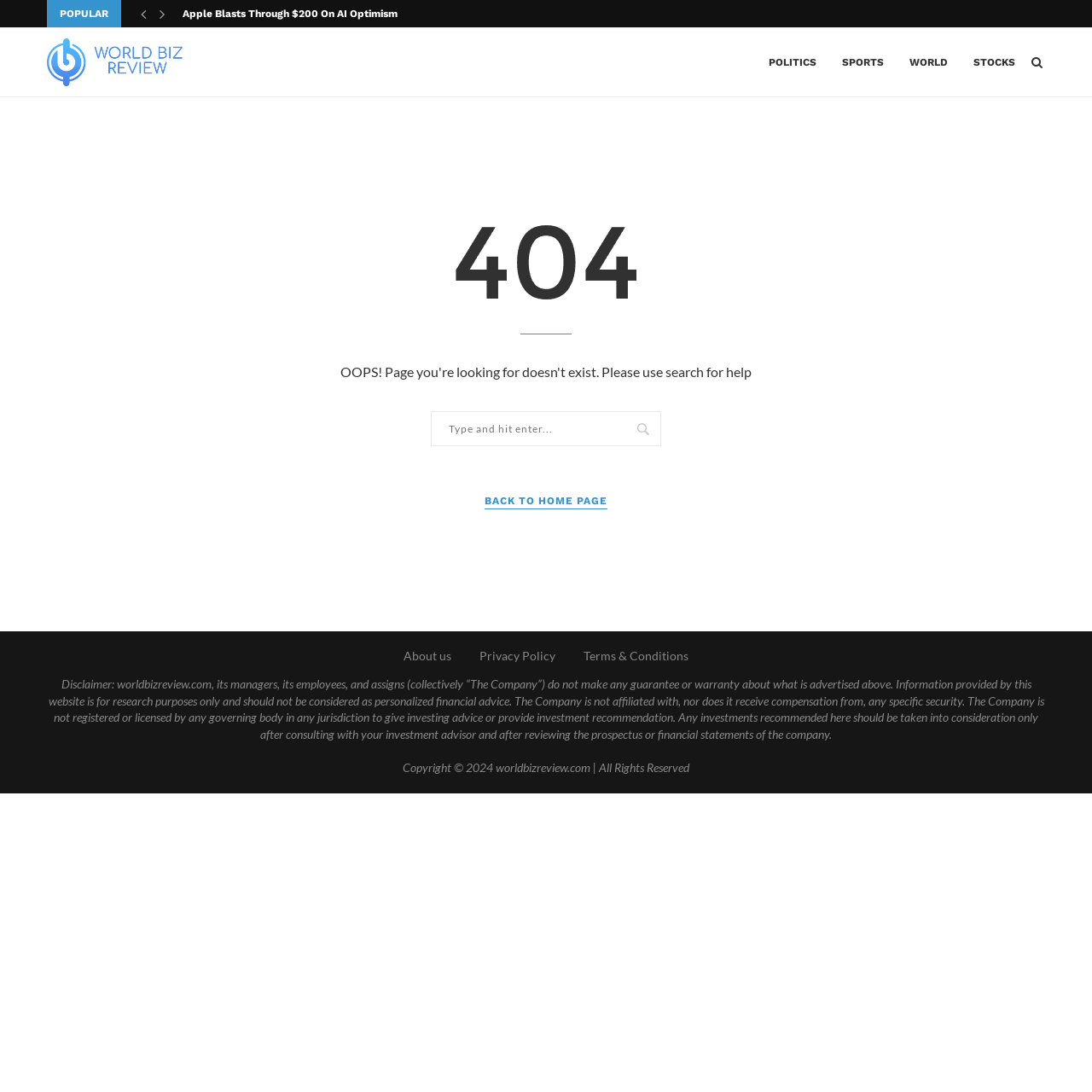Provide a brief response using a word or short phrase to this question:
How many main categories are listed at the top of the webpage?

5